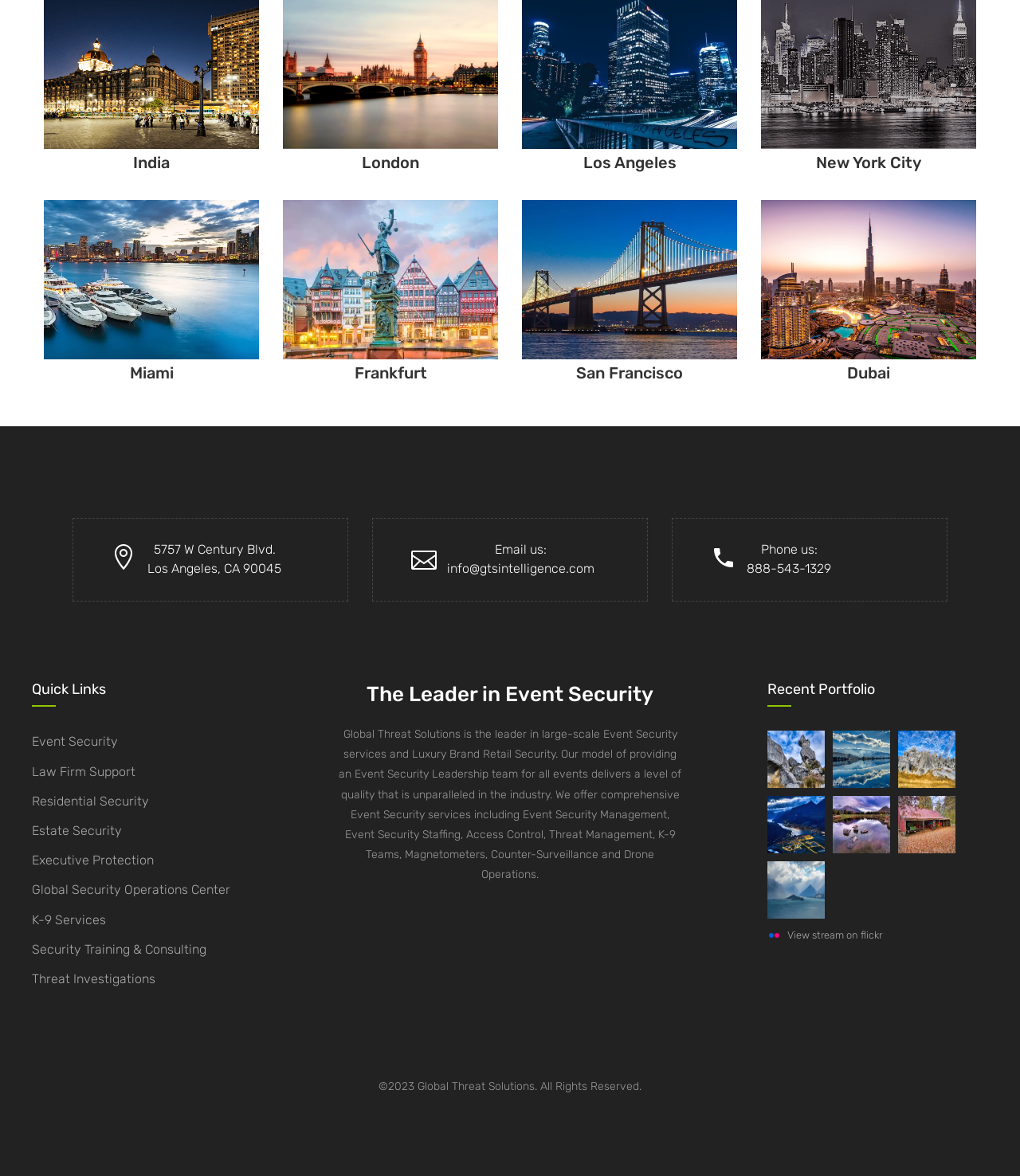Please find the bounding box coordinates for the clickable element needed to perform this instruction: "Learn more about Global Threat Solutions".

[0.332, 0.619, 0.668, 0.75]